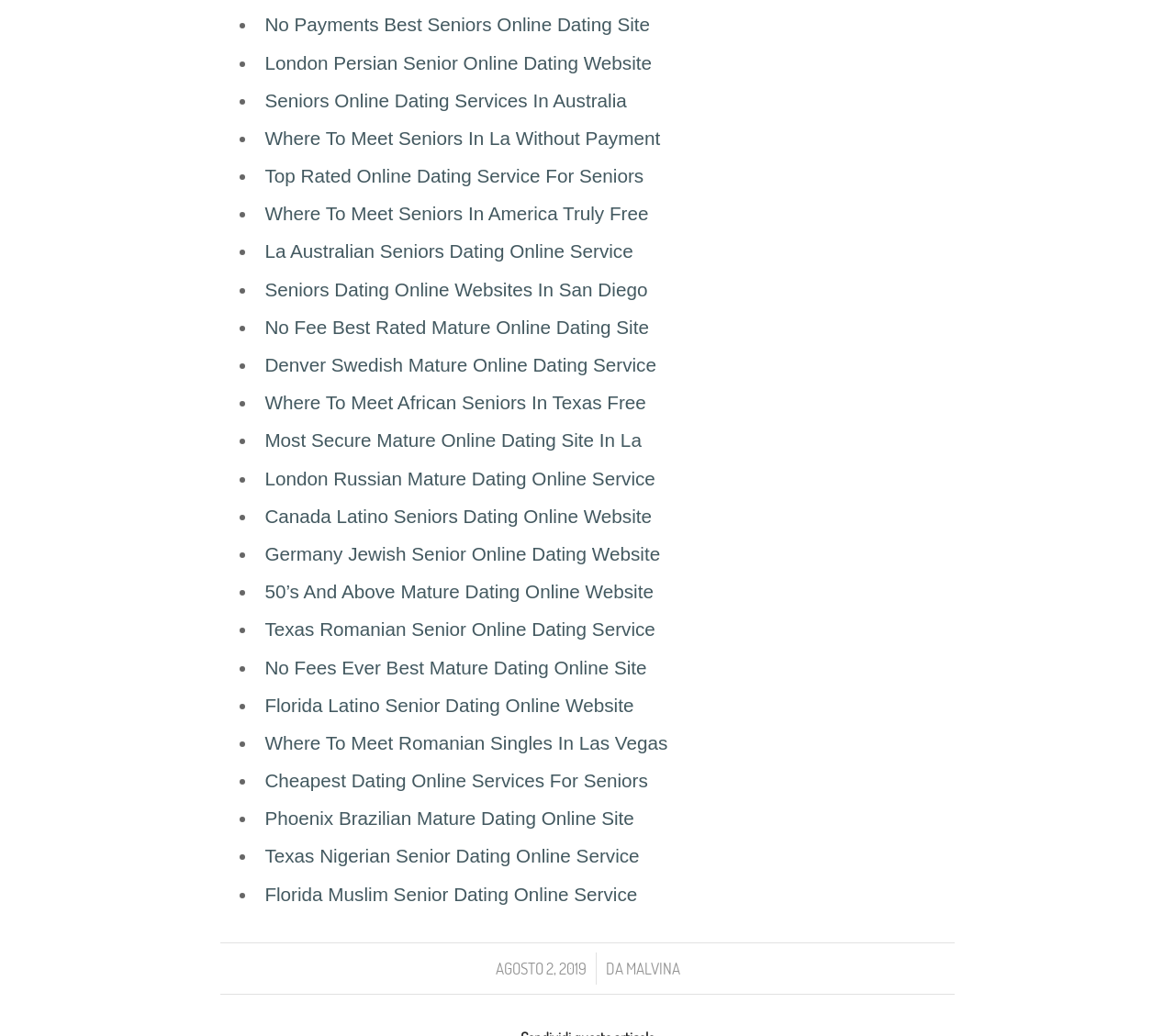Is the webpage focused on a specific geographic region?
Please provide a detailed and comprehensive answer to the question.

While some of the links on the webpage mention specific cities or countries, such as 'London' or 'Australia', the webpage as a whole does not appear to be focused on a specific geographic region. The links cover a wide range of locations, suggesting that the webpage is intended to be a general resource for seniors looking for dating services.